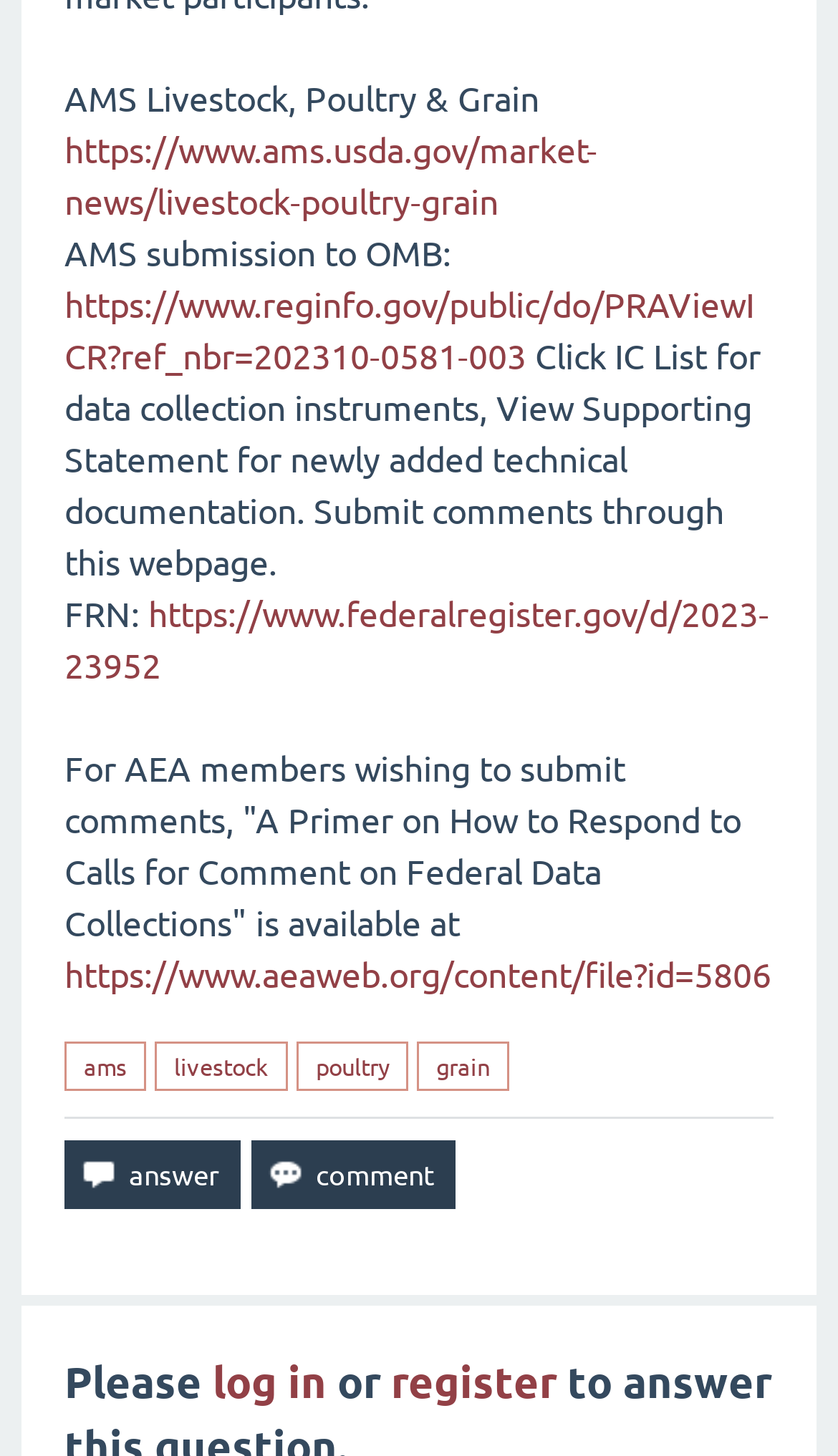Locate and provide the bounding box coordinates for the HTML element that matches this description: "log in".

[0.254, 0.929, 0.39, 0.967]